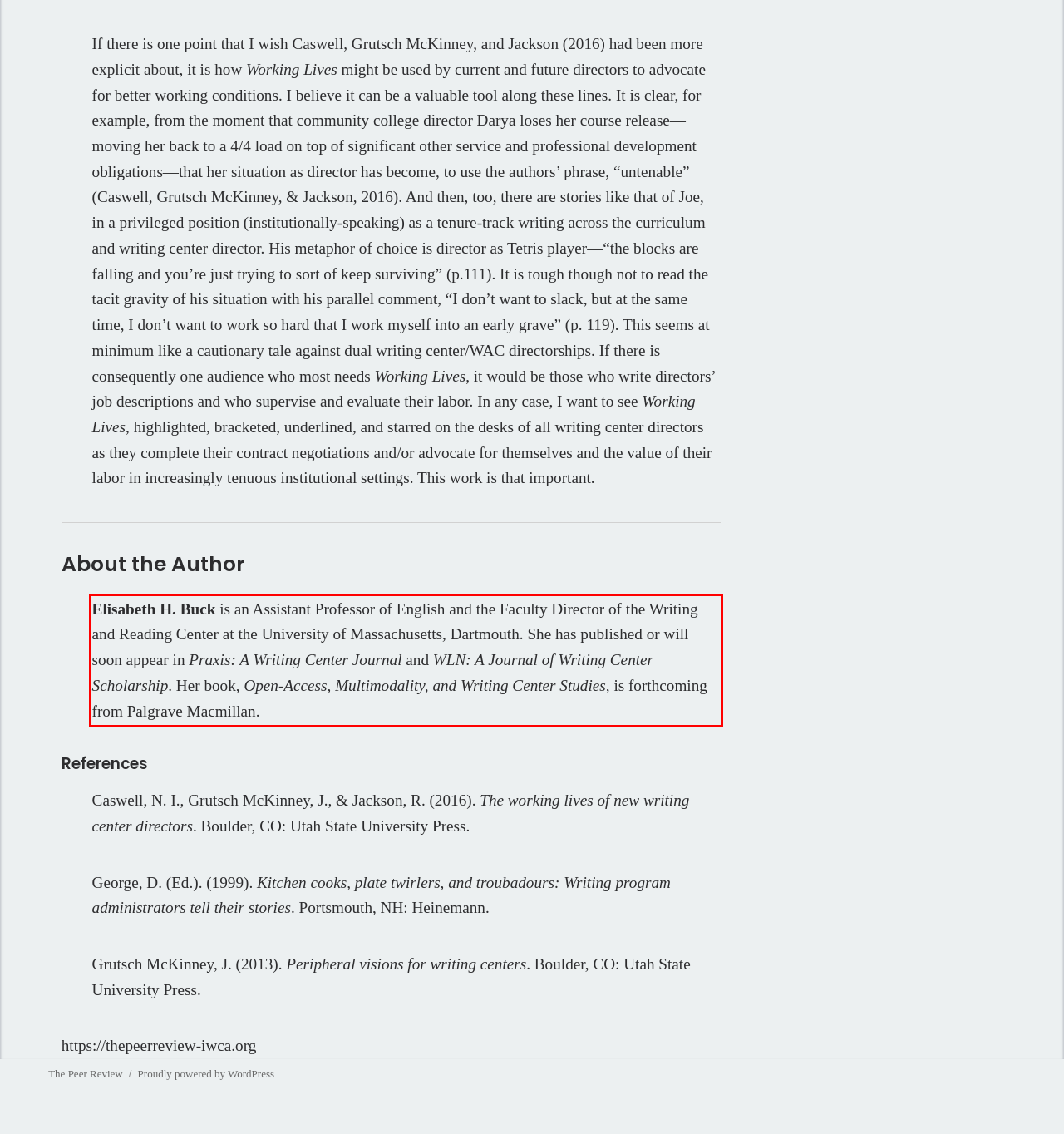Please extract the text content within the red bounding box on the webpage screenshot using OCR.

Elisabeth H. Buck is an Assistant Professor of English and the Faculty Director of the Writing and Reading Center at the University of Massachusetts, Dartmouth. She has published or will soon appear in Praxis: A Writing Center Journal and WLN: A Journal of Writing Center Scholarship. Her book, Open-Access, Multimodality, and Writing Center Studies, is forthcoming from Palgrave Macmillan.